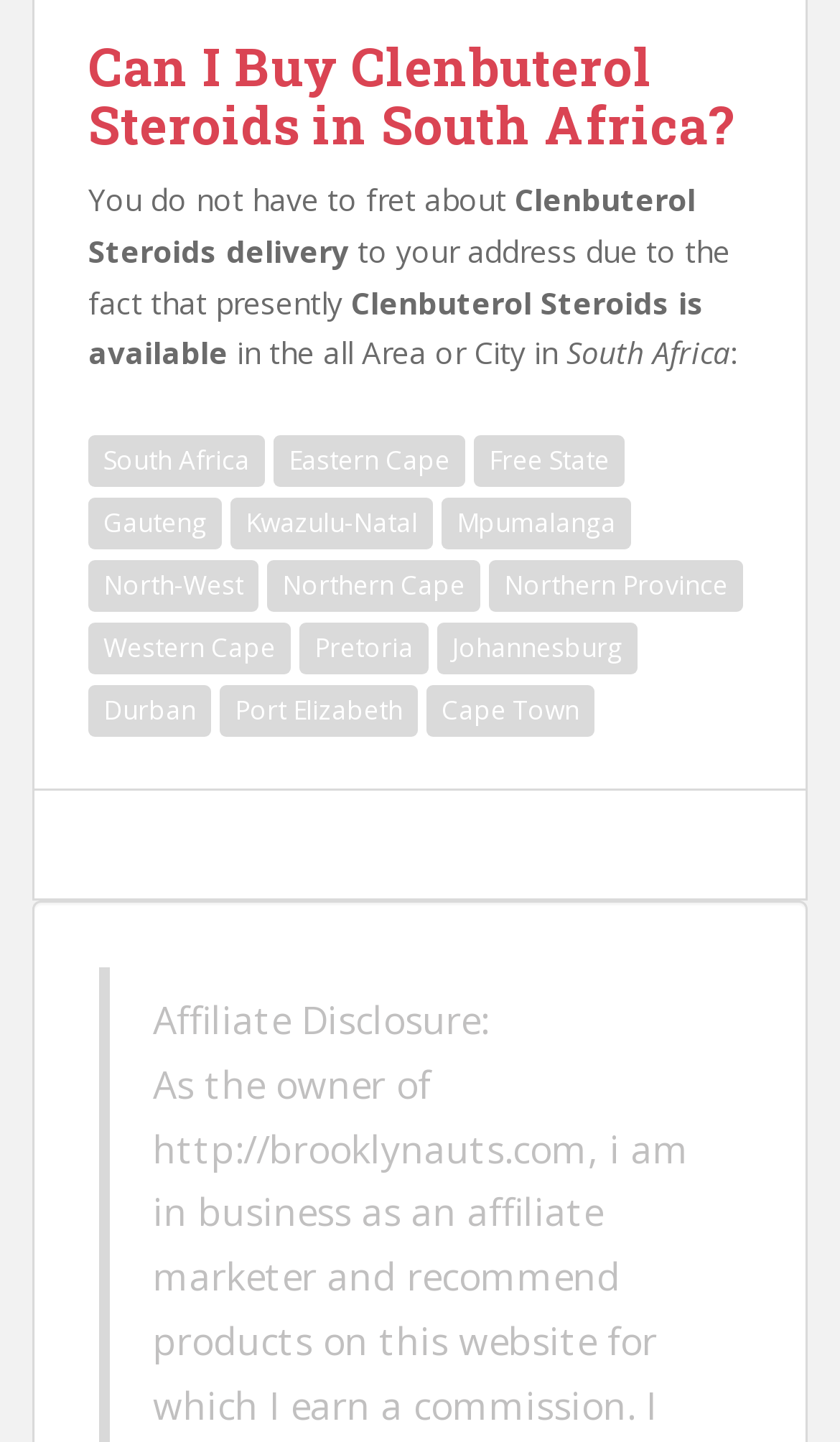What is the country where Clenbuterol Steroids is available?
Analyze the image and deliver a detailed answer to the question.

The answer can be found by looking at the text 'Clenbuterol Steroids is available in the all Area or City in South Africa' which indicates that the country where Clenbuterol Steroids is available is South Africa.